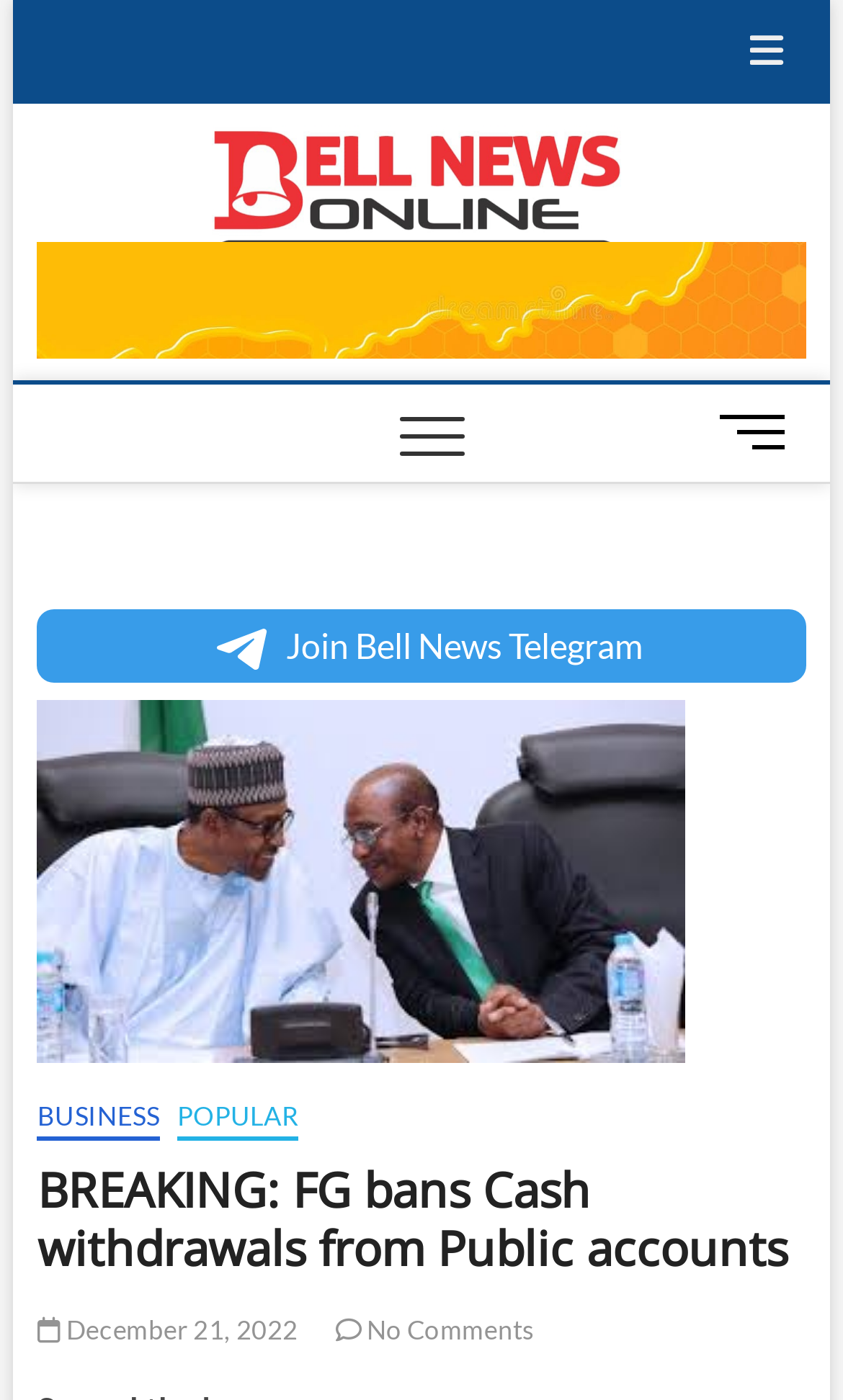What is the date of the article?
Please provide a comprehensive answer based on the information in the image.

The date of the article is December 21, 2022, which is indicated by a link with the text ' December 21, 2022' at the top of the webpage, with a bounding box of [0.044, 0.939, 0.354, 0.962].